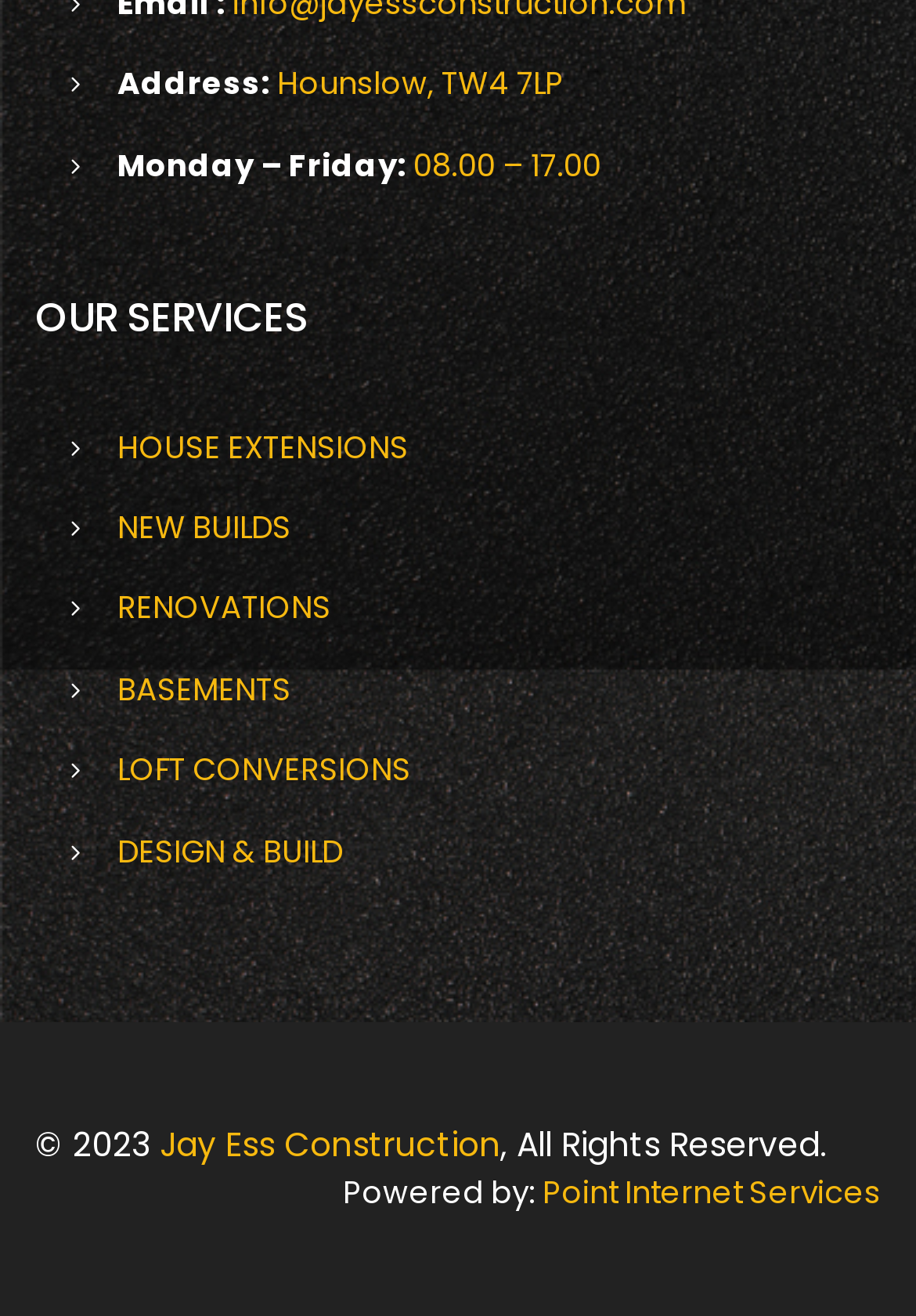Please mark the bounding box coordinates of the area that should be clicked to carry out the instruction: "learn about renovations".

[0.128, 0.445, 0.362, 0.479]